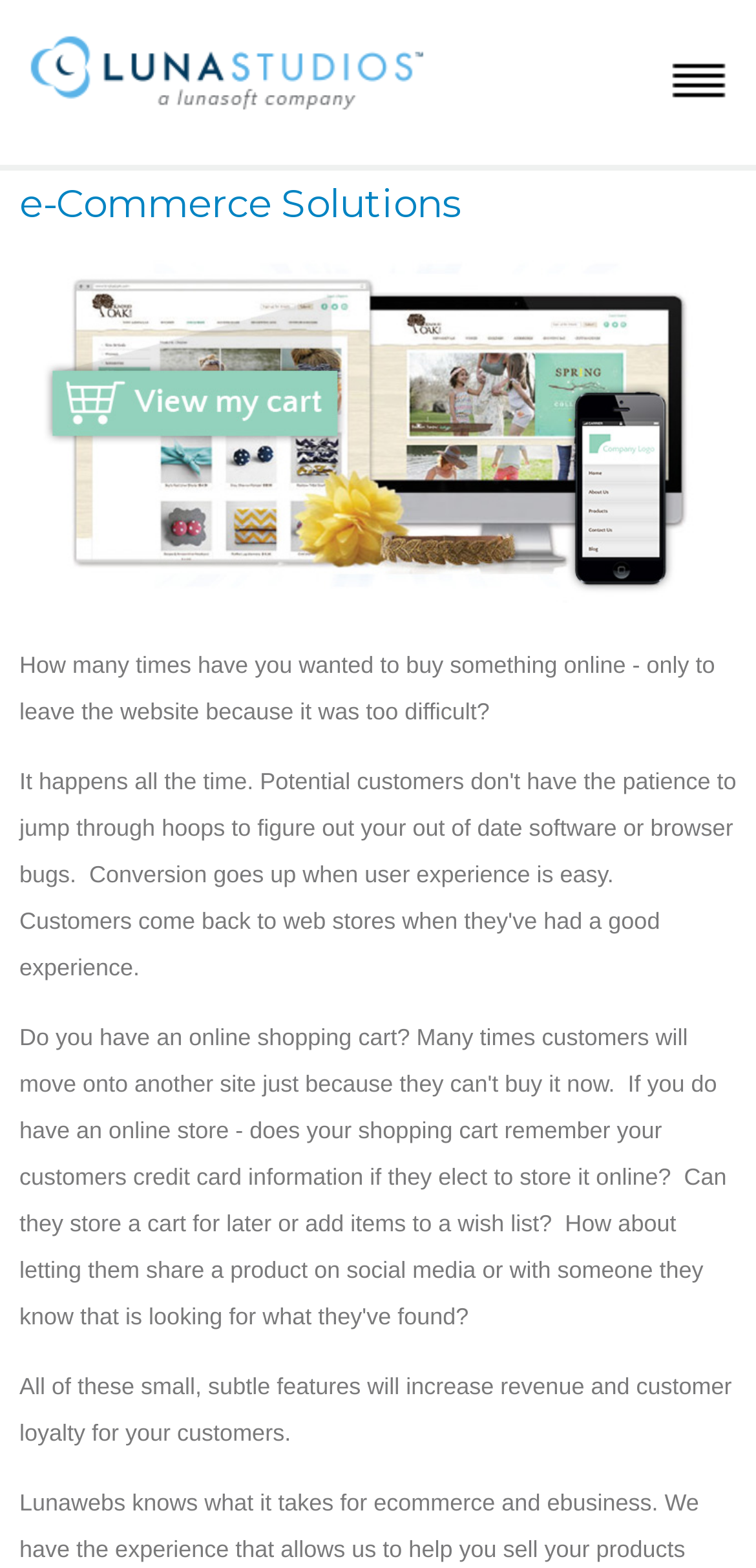From the element description: "alt="list-lines"", extract the bounding box coordinates of the UI element. The coordinates should be expressed as four float numbers between 0 and 1, in the order [left, top, right, bottom].

[0.872, 0.061, 0.974, 0.078]